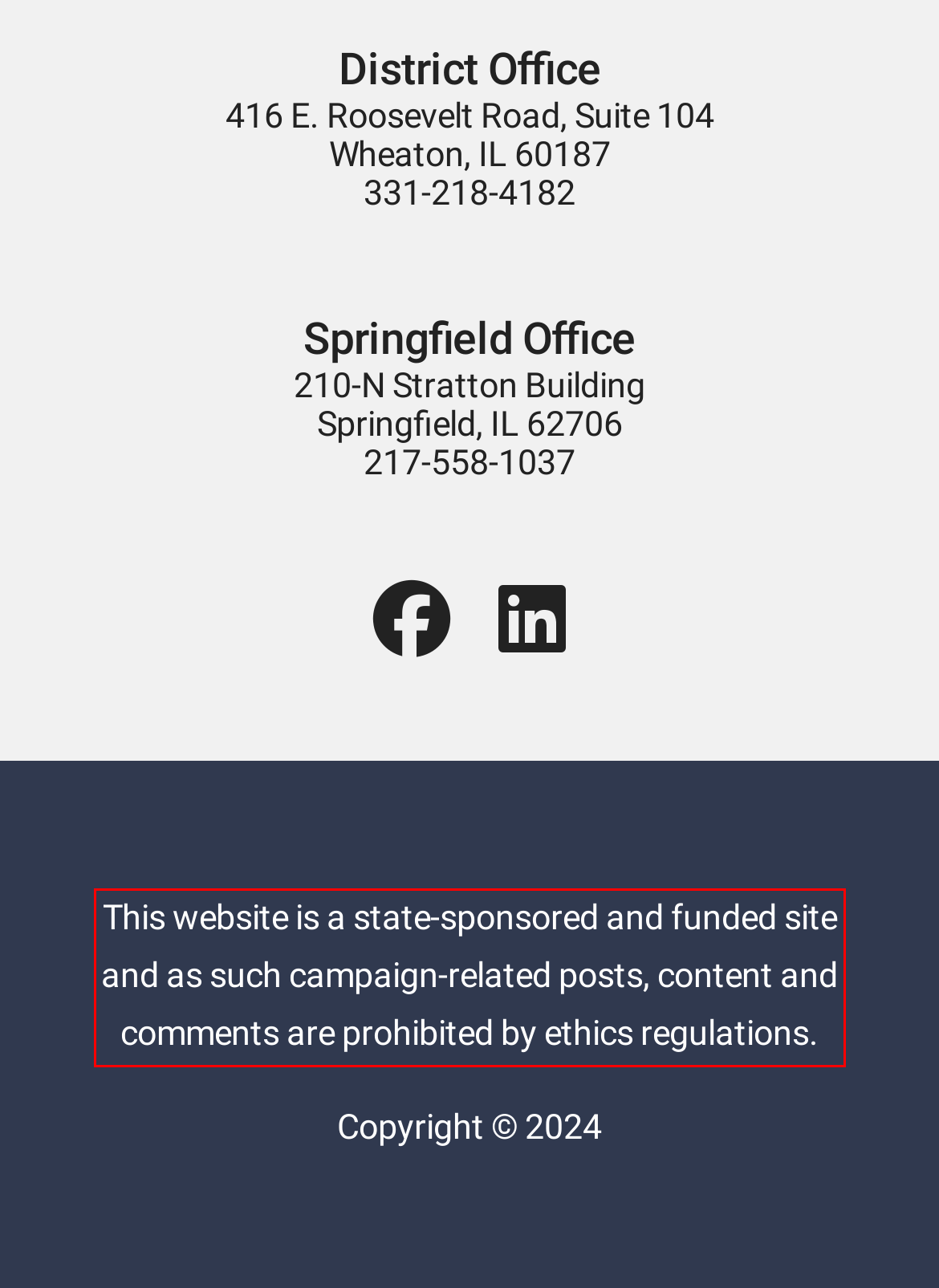Review the webpage screenshot provided, and perform OCR to extract the text from the red bounding box.

This website is a state-sponsored and funded site and as such campaign-related posts, content and comments are prohibited by ethics regulations.